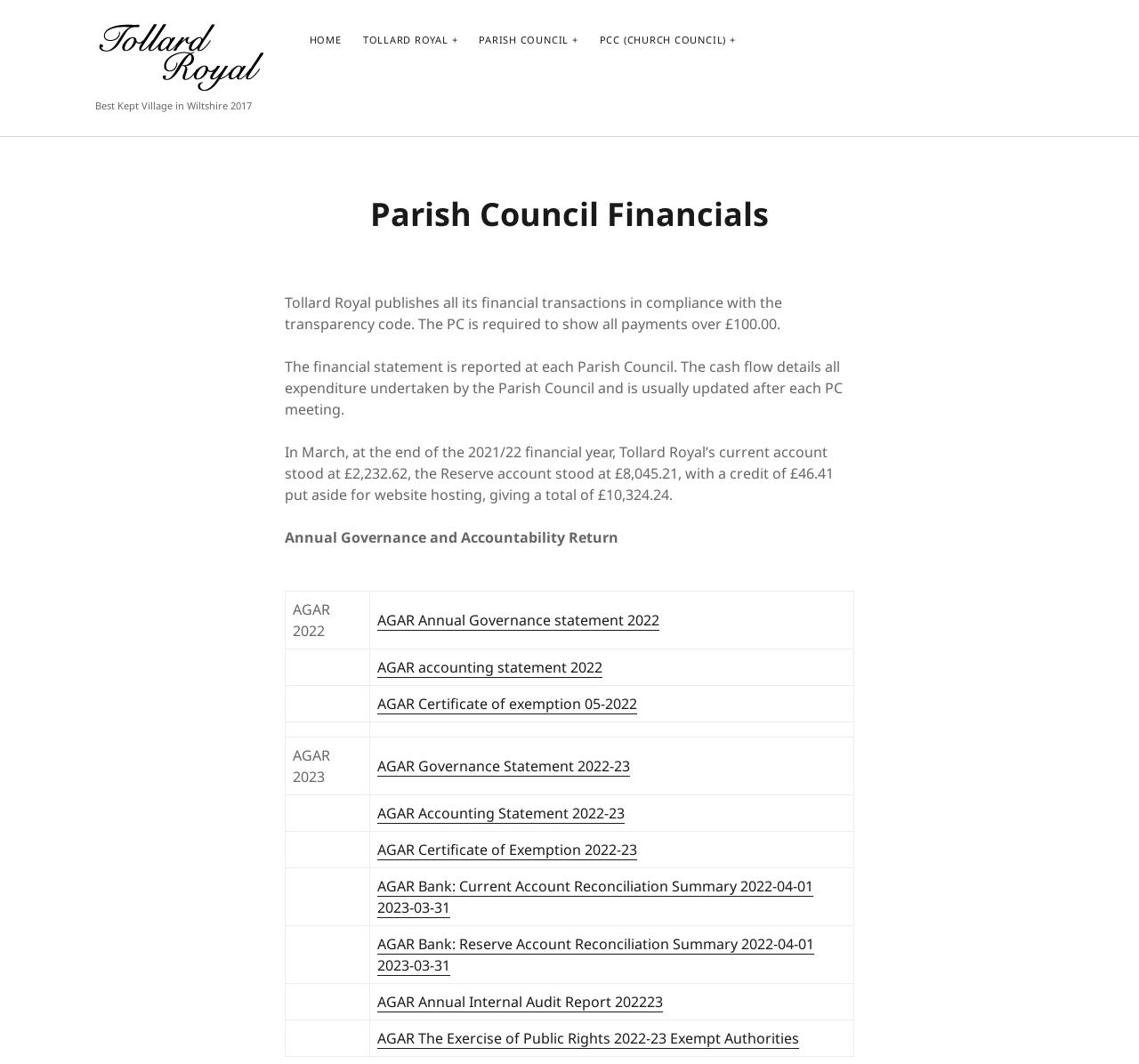Can you show the bounding box coordinates of the region to click on to complete the task described in the instruction: "Check the newsletter from Seagreen Press International OCD Foundation"?

None